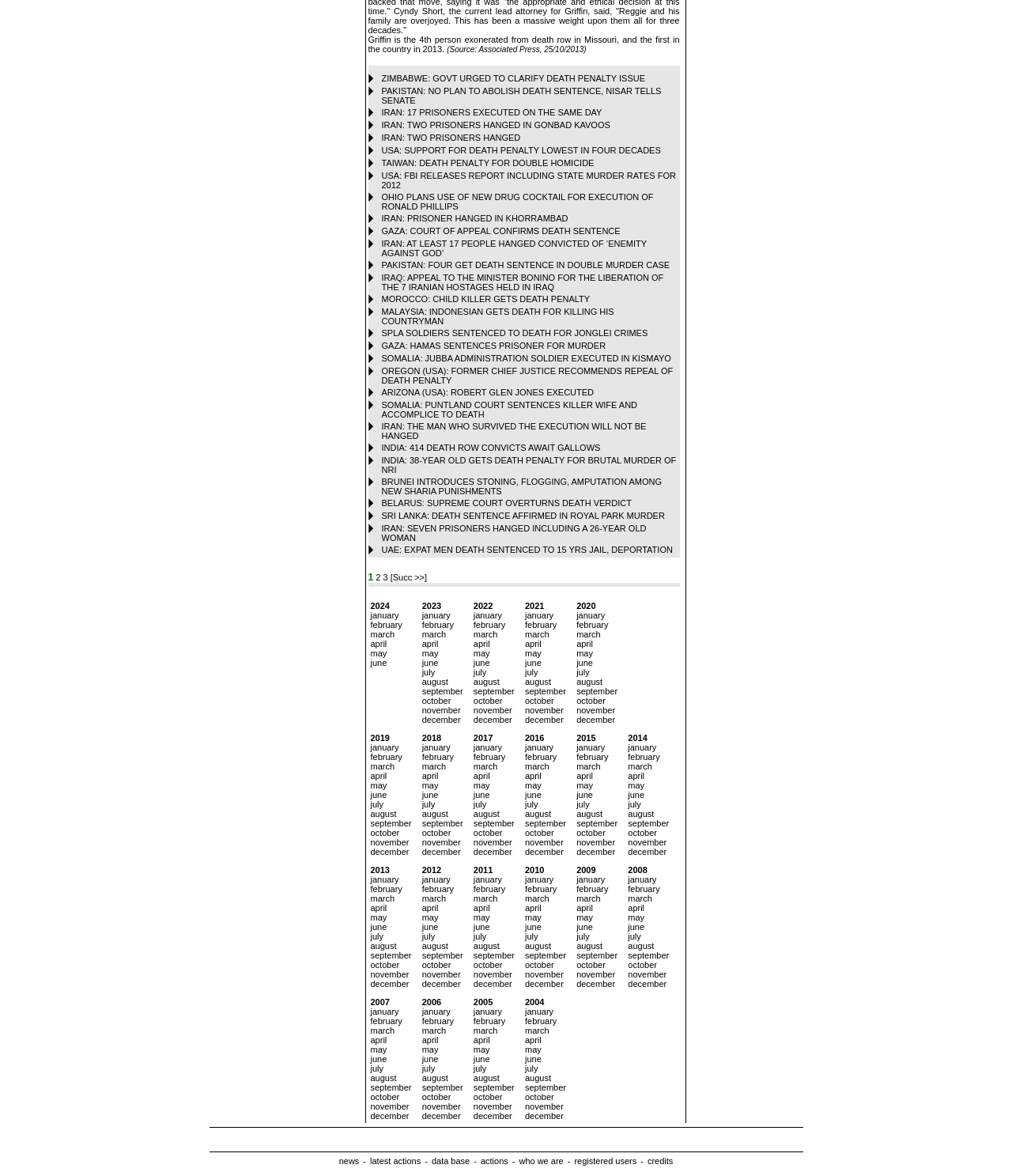Give a one-word or short phrase answer to this question: 
What is the topic of the webpage?

death penalty